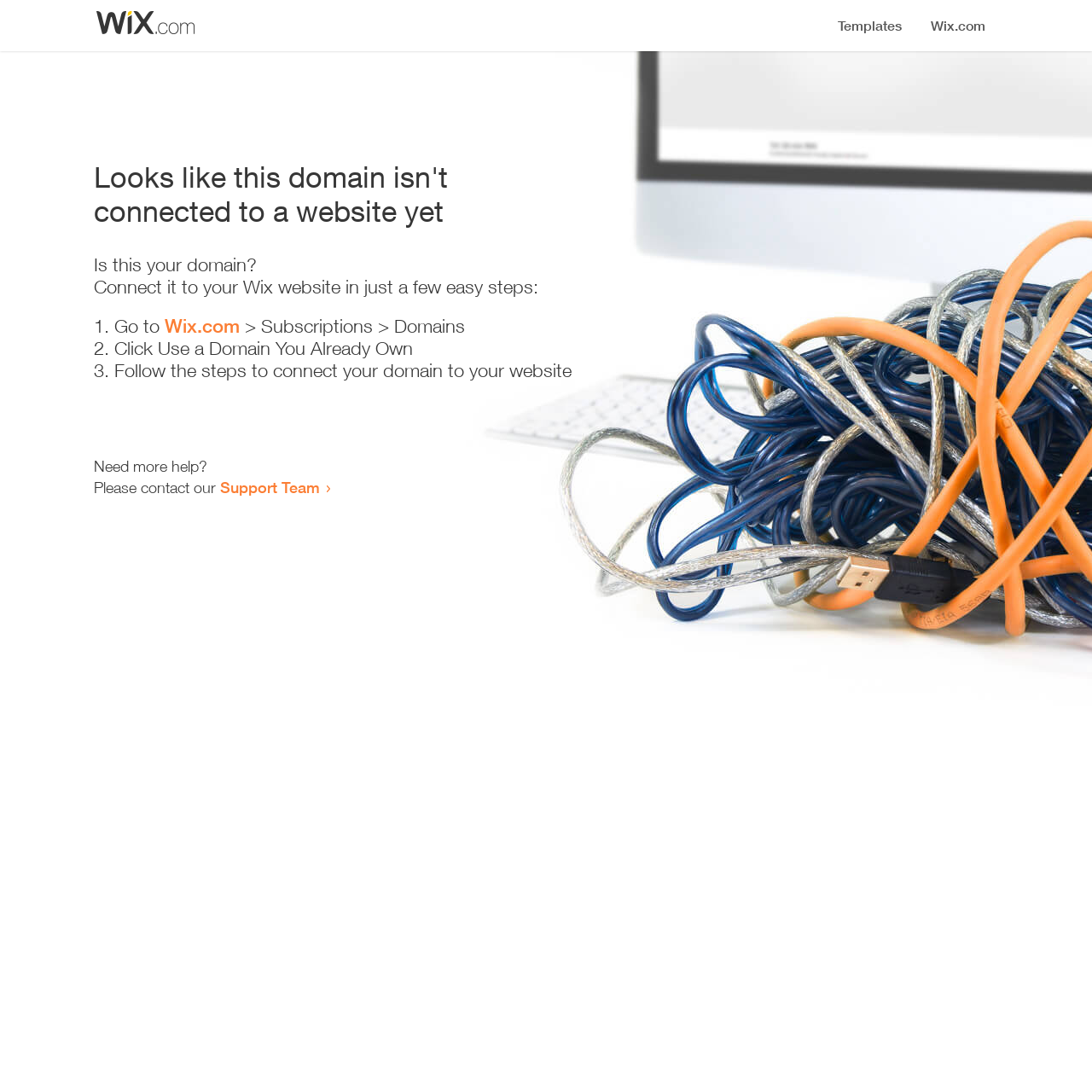Based on the element description Support Team, identify the bounding box coordinates for the UI element. The coordinates should be in the format (top-left x, top-left y, bottom-right x, bottom-right y) and within the 0 to 1 range.

[0.202, 0.438, 0.293, 0.455]